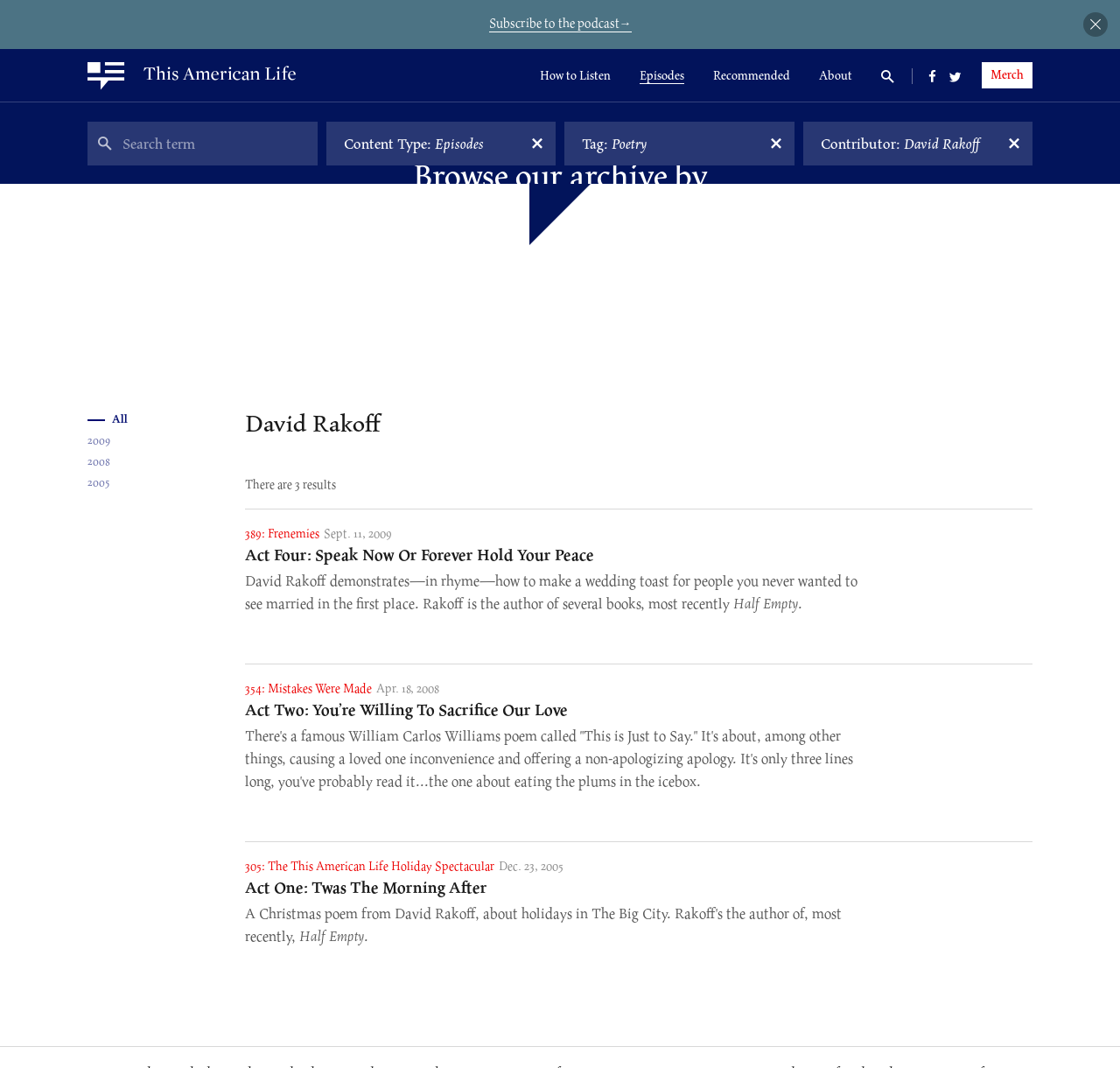For the element described, predict the bounding box coordinates as (top-left x, top-left y, bottom-right x, bottom-right y). All values should be between 0 and 1. Element description: 354: Mistakes Were Made

[0.219, 0.636, 0.332, 0.652]